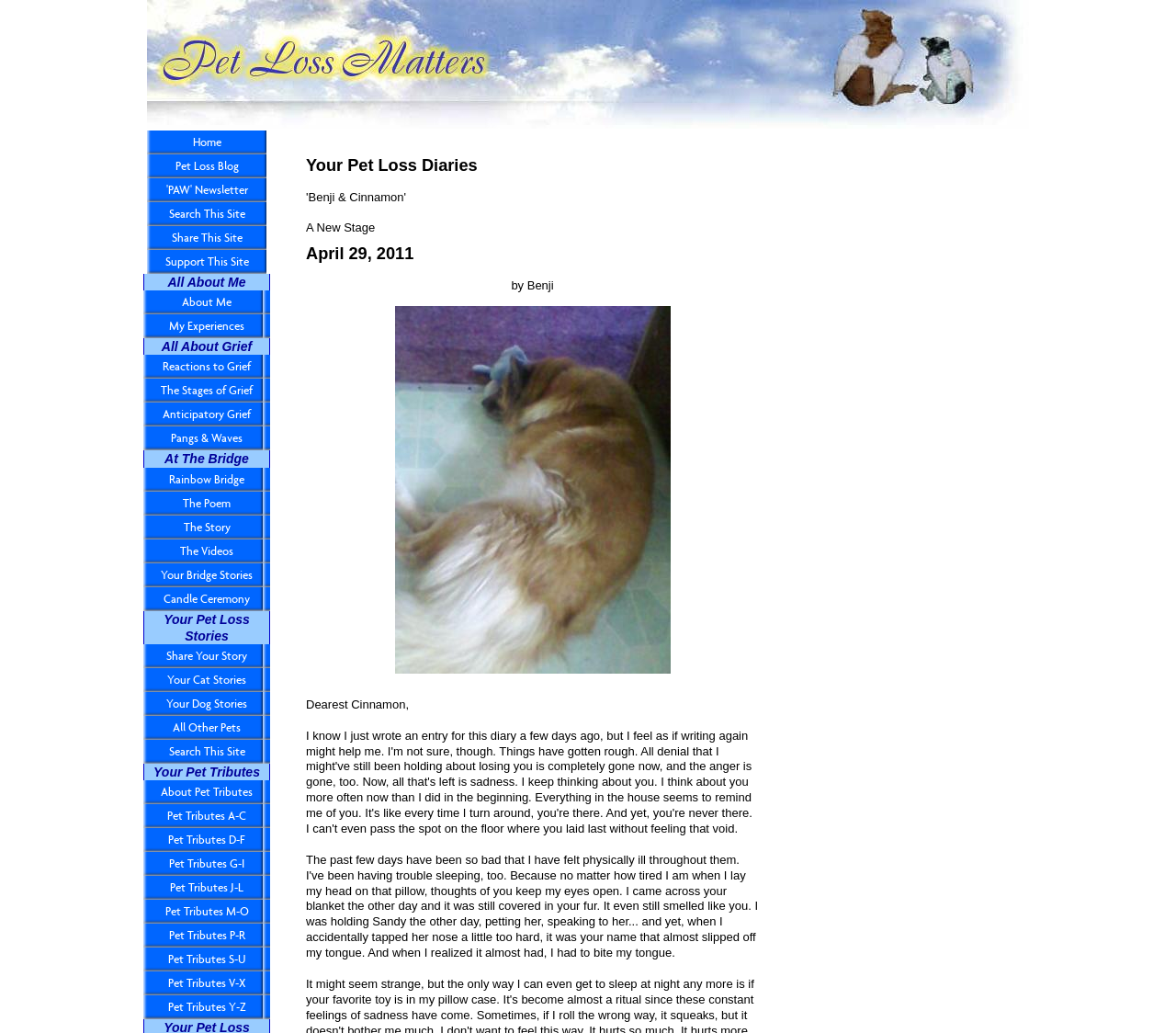Please determine the bounding box coordinates of the clickable area required to carry out the following instruction: "read about reactions to grief". The coordinates must be four float numbers between 0 and 1, represented as [left, top, right, bottom].

[0.122, 0.344, 0.23, 0.367]